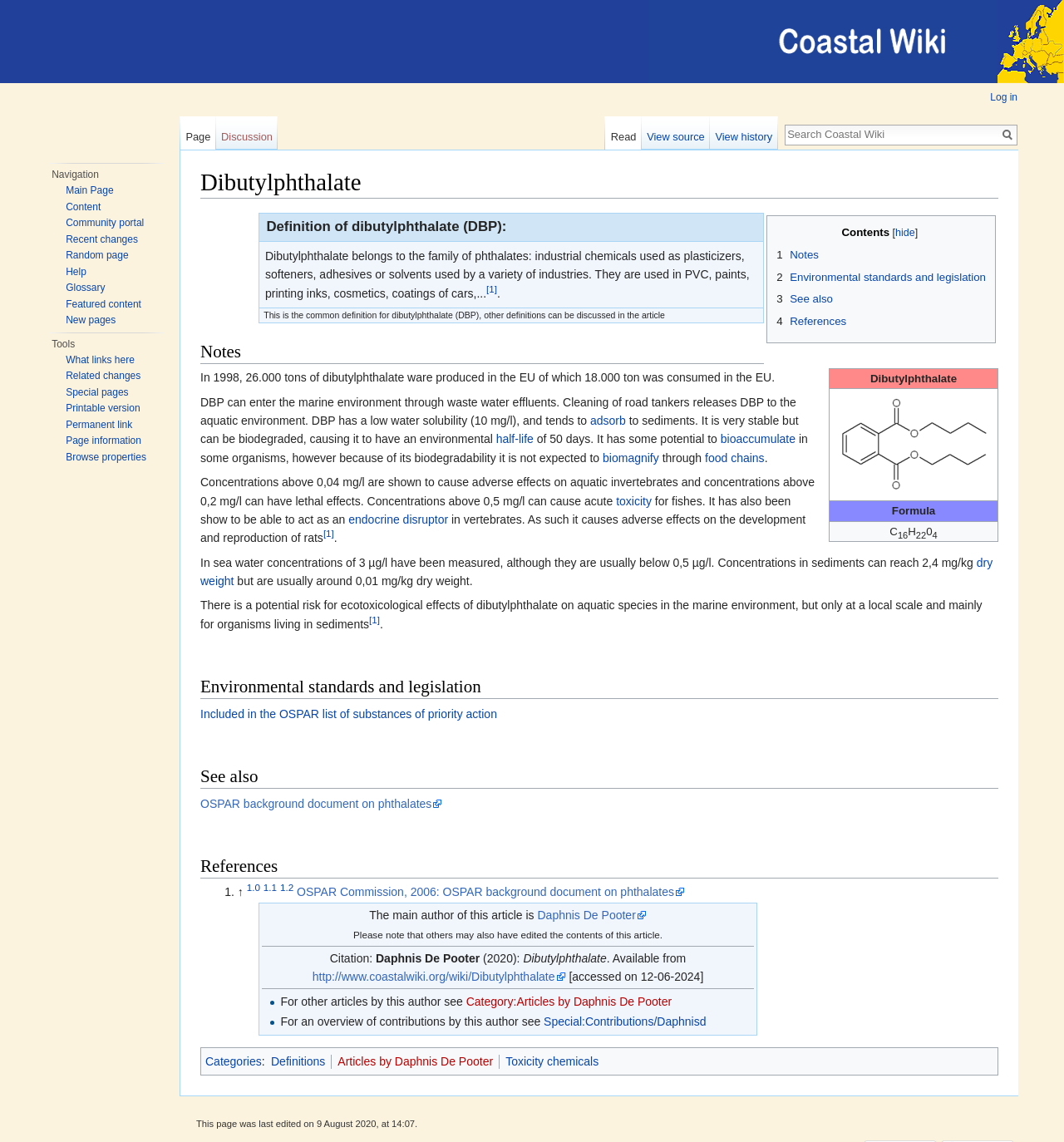Please find the bounding box for the following UI element description. Provide the coordinates in (top-left x, top-left y, bottom-right x, bottom-right y) format, with values between 0 and 1: food chains

[0.663, 0.395, 0.718, 0.407]